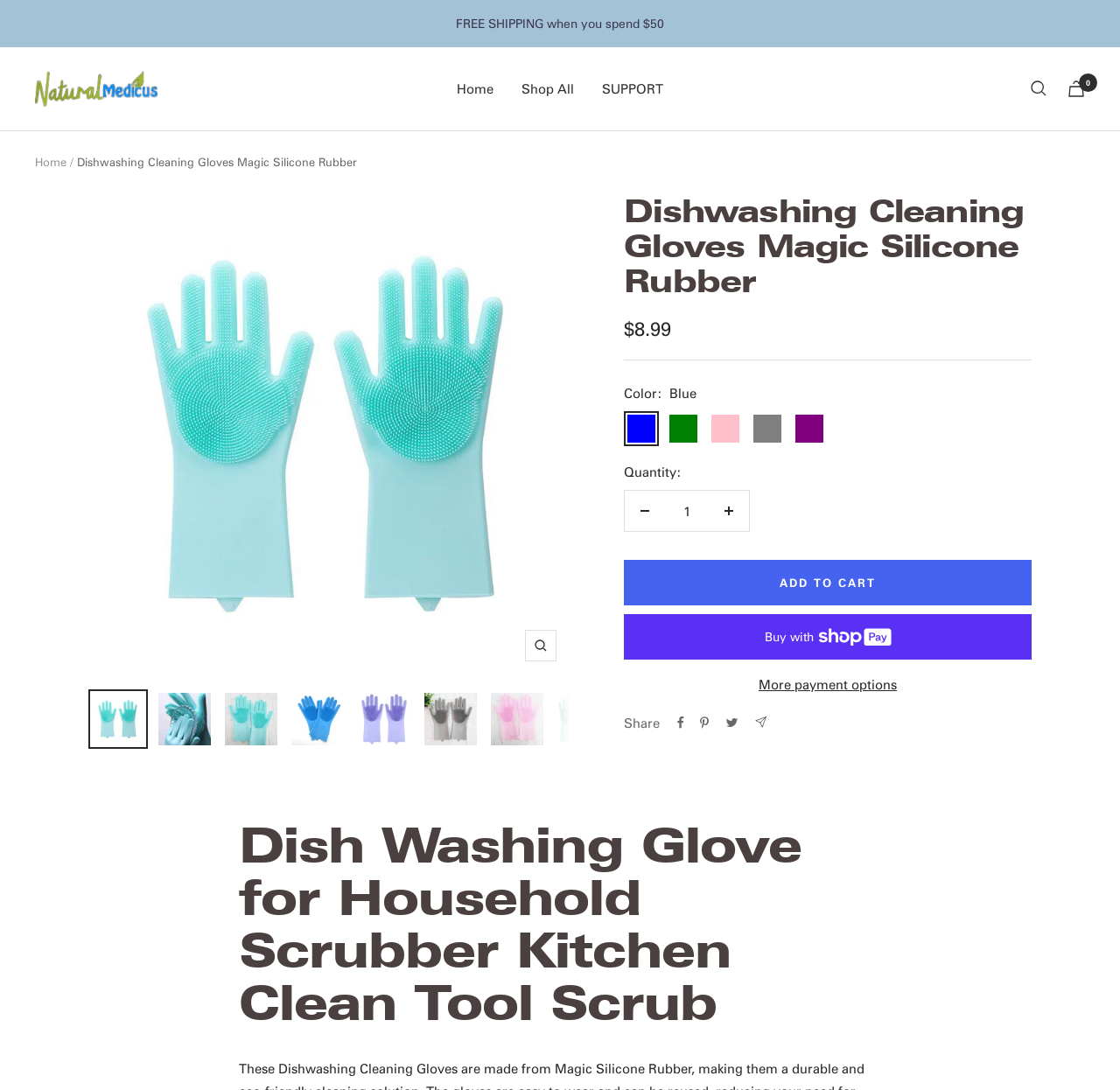What is the price of the dishwashing gloves?
Answer the question with just one word or phrase using the image.

8.99